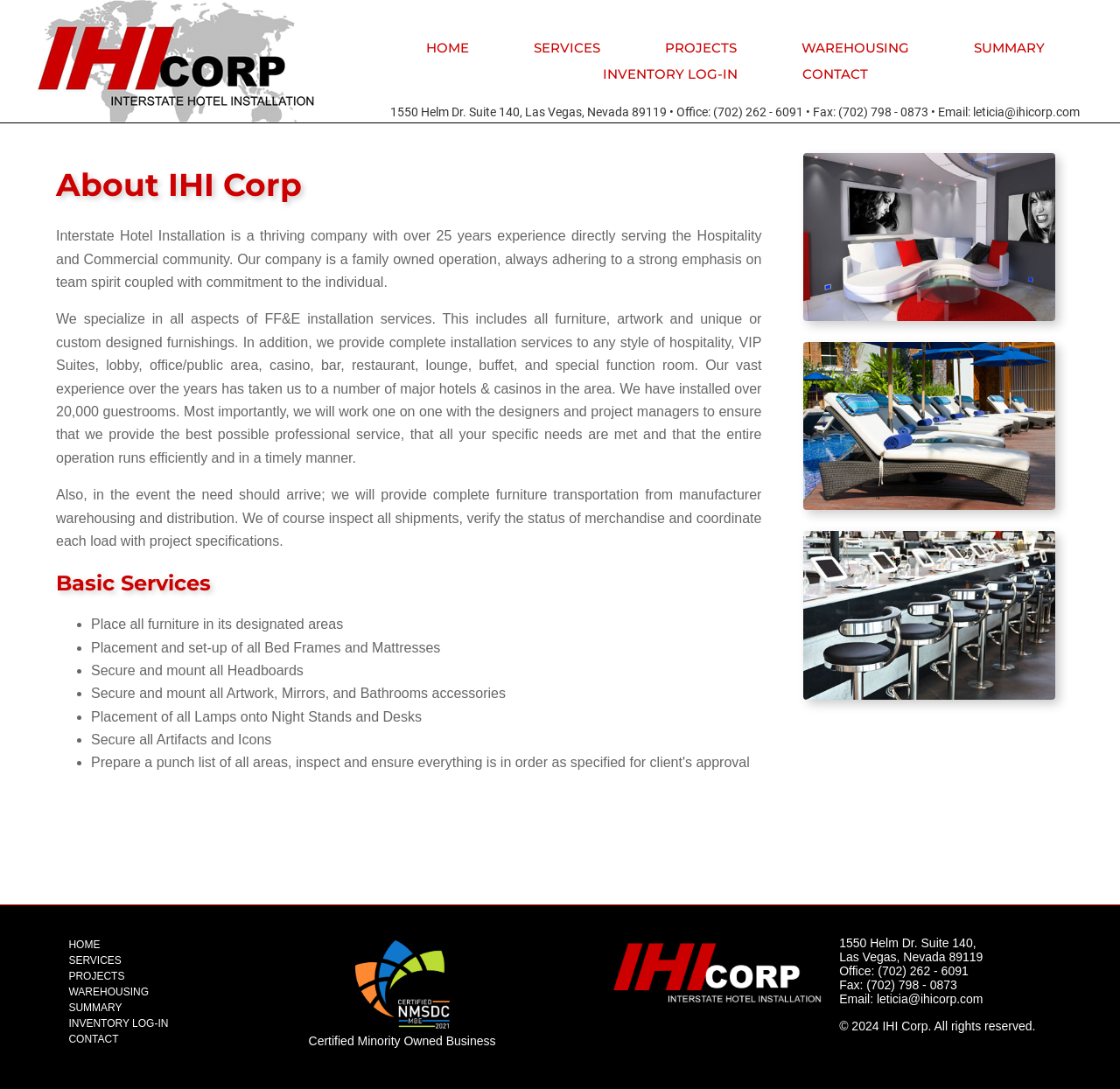Extract the bounding box coordinates of the UI element described by: "alt="Interstate Hotel Installation"". The coordinates should include four float numbers ranging from 0 to 1, e.g., [left, top, right, bottom].

[0.0, 0.0, 0.312, 0.112]